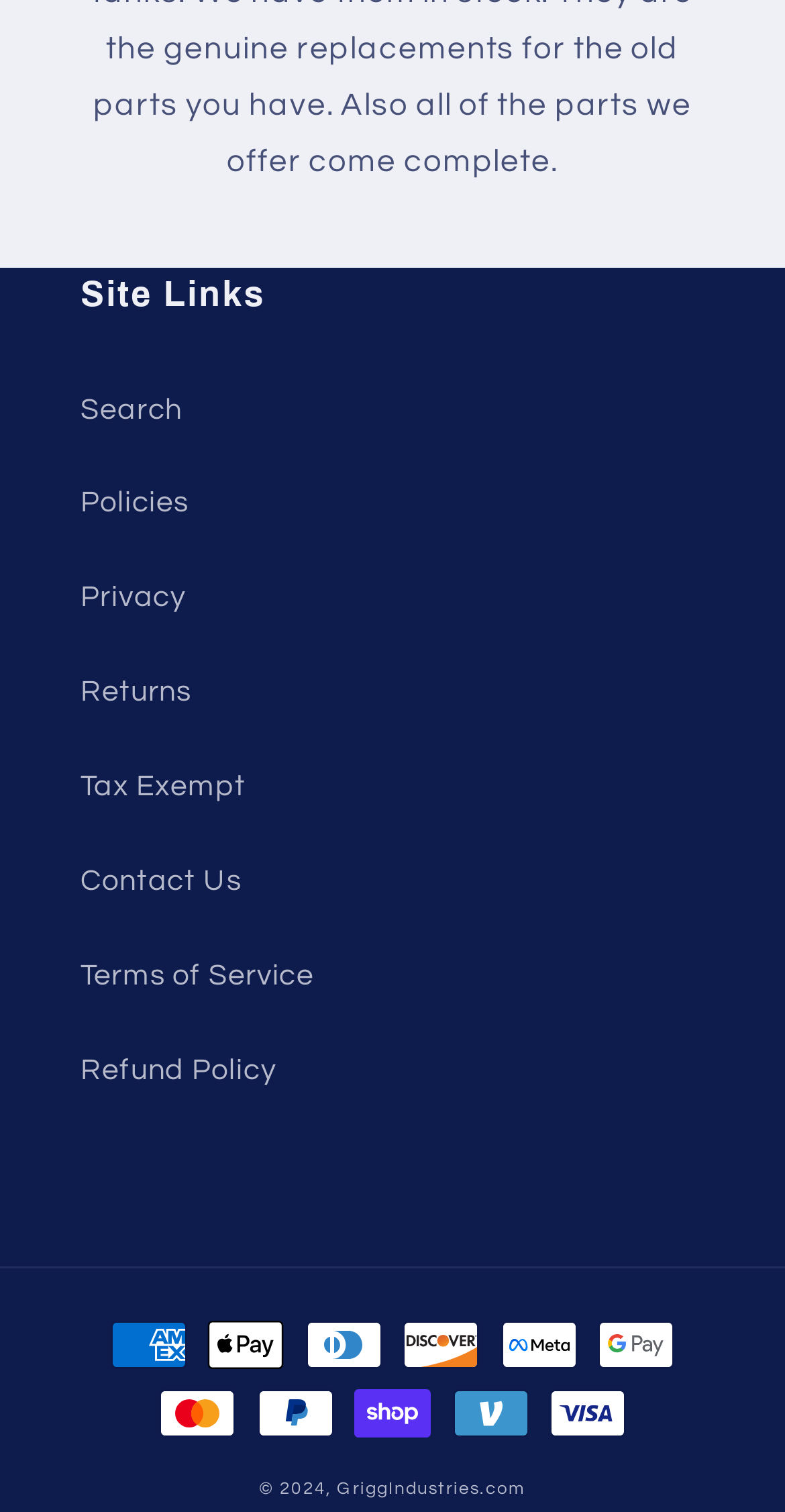Please indicate the bounding box coordinates for the clickable area to complete the following task: "Search the website". The coordinates should be specified as four float numbers between 0 and 1, i.e., [left, top, right, bottom].

[0.103, 0.24, 0.897, 0.302]